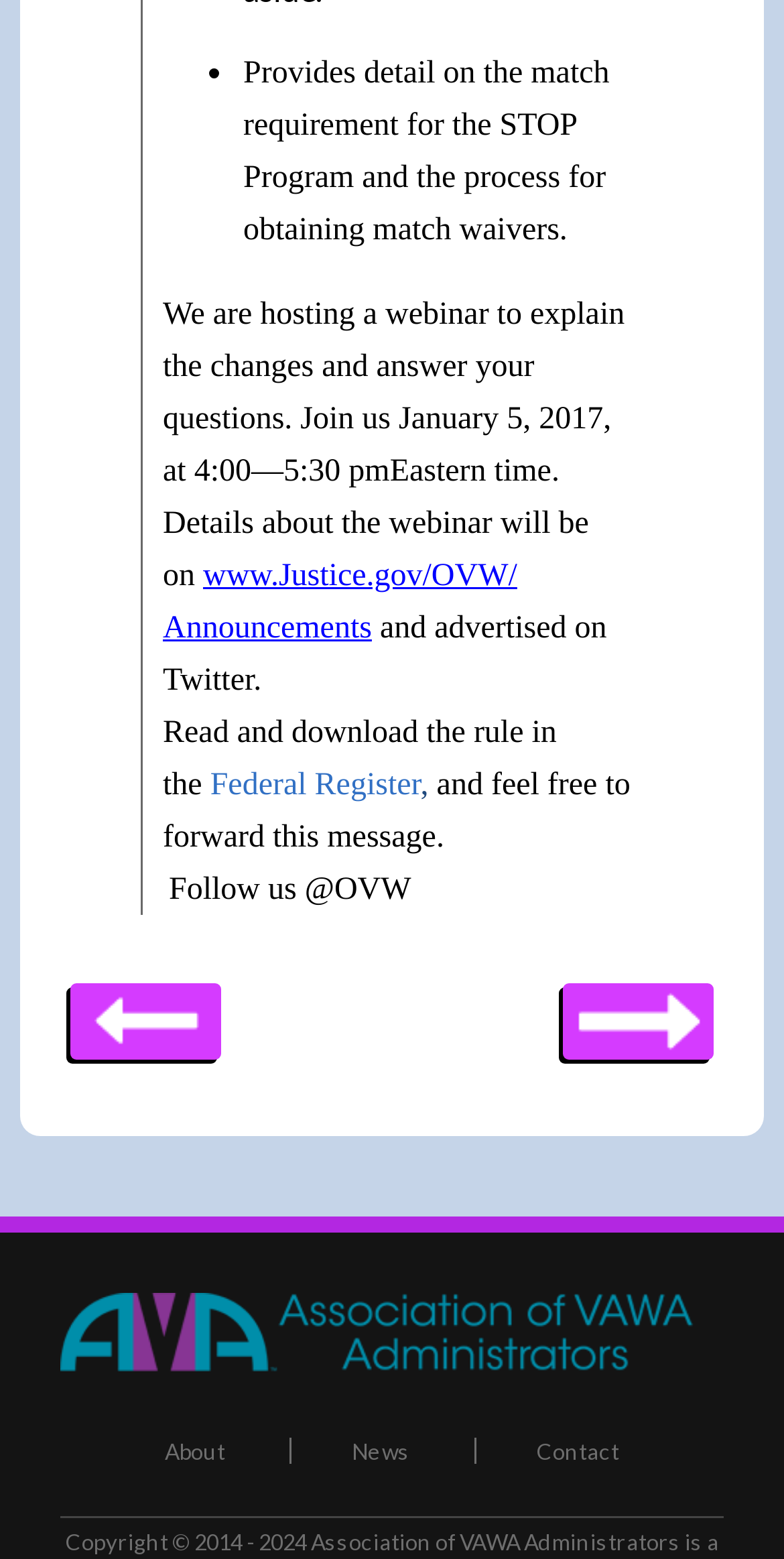Please indicate the bounding box coordinates of the element's region to be clicked to achieve the instruction: "Read the 'Federal Register'". Provide the coordinates as four float numbers between 0 and 1, i.e., [left, top, right, bottom].

[0.268, 0.492, 0.536, 0.514]